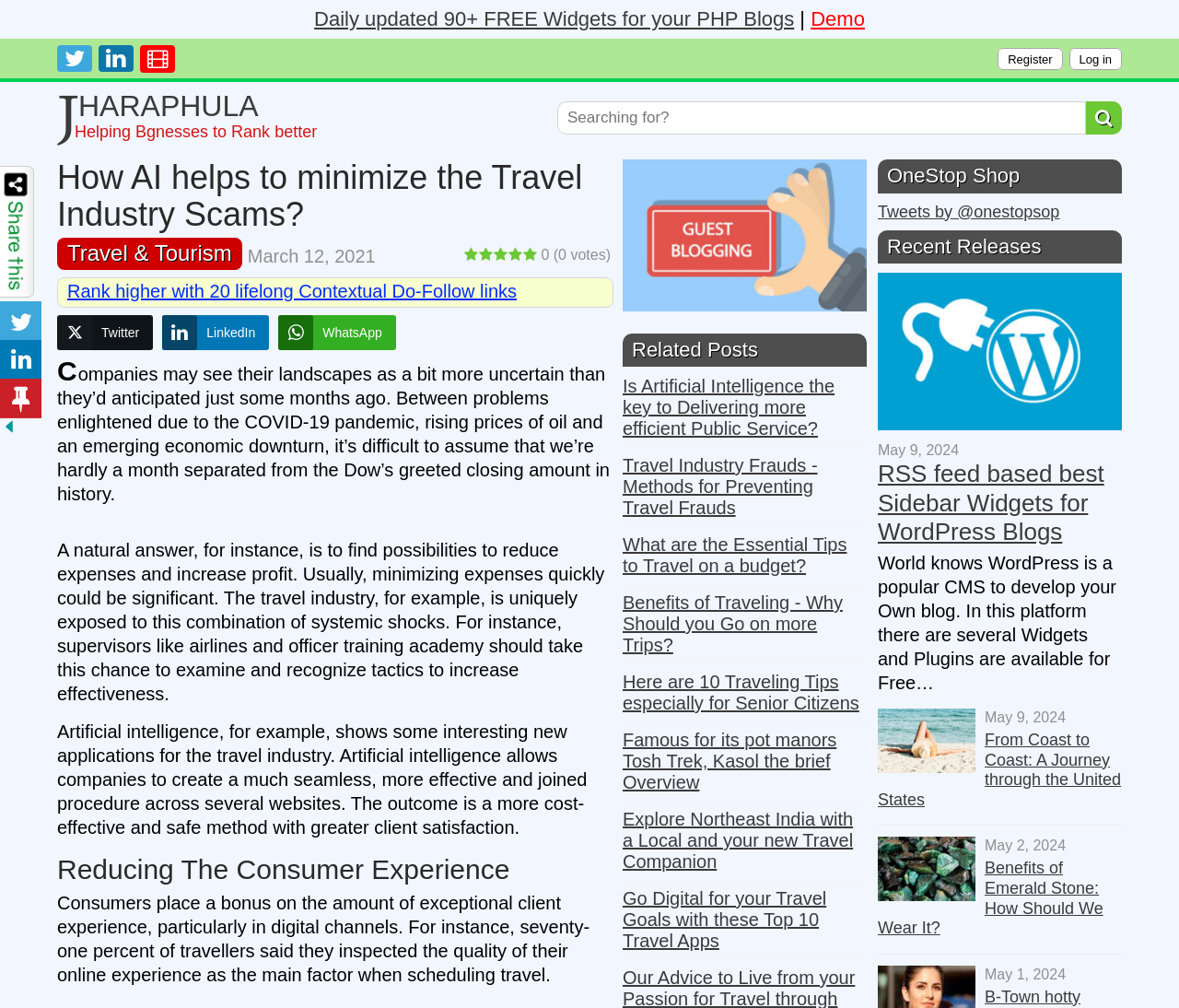What is the function of the search box?
Look at the image and construct a detailed response to the question.

The search box is a common UI element that allows users to search for specific content within a webpage or website. In this case, the search box is placed prominently, suggesting that the webpage has a large amount of content and the search function is important for users to find what they are looking for.